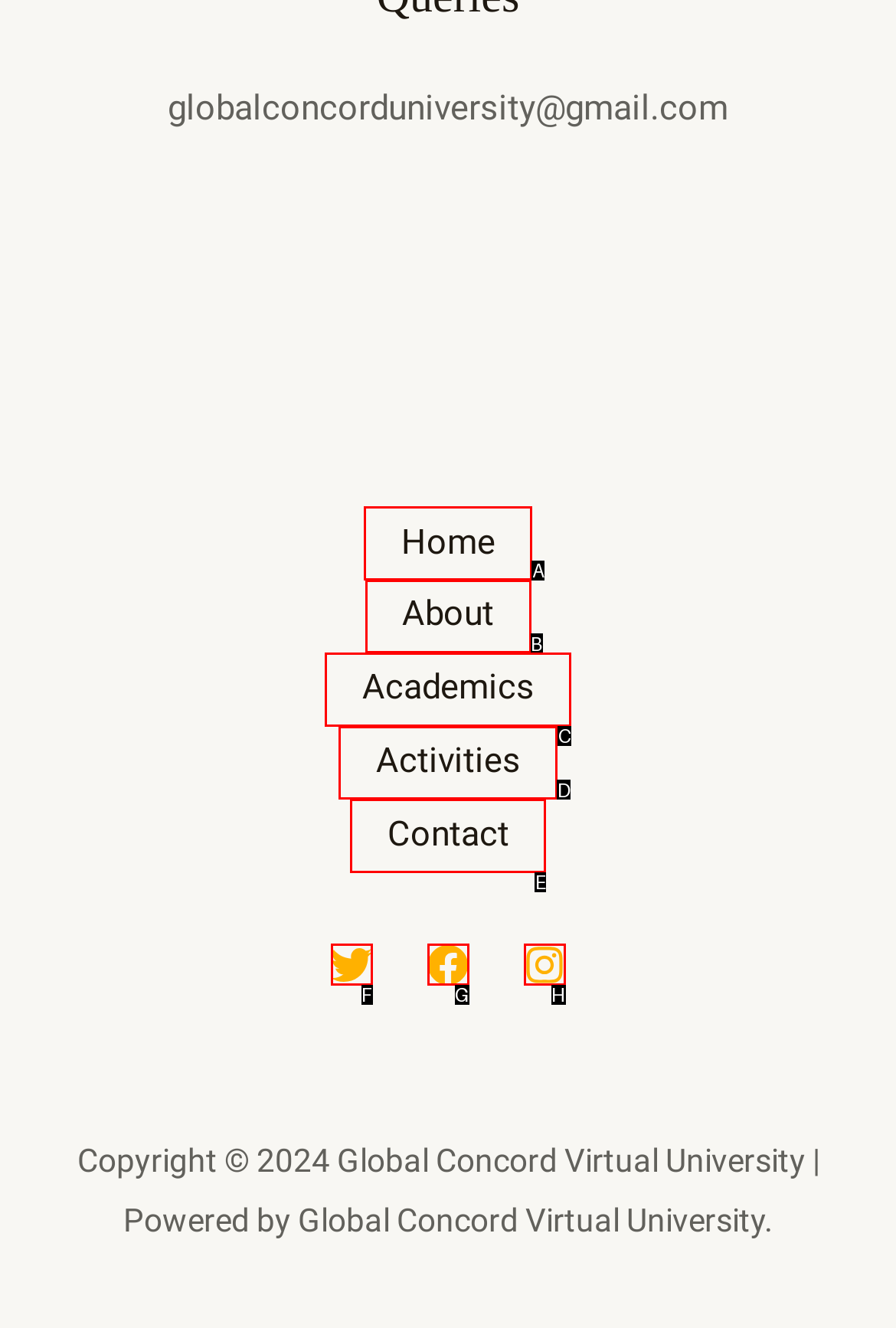From the provided choices, determine which option matches the description: Home. Respond with the letter of the correct choice directly.

A